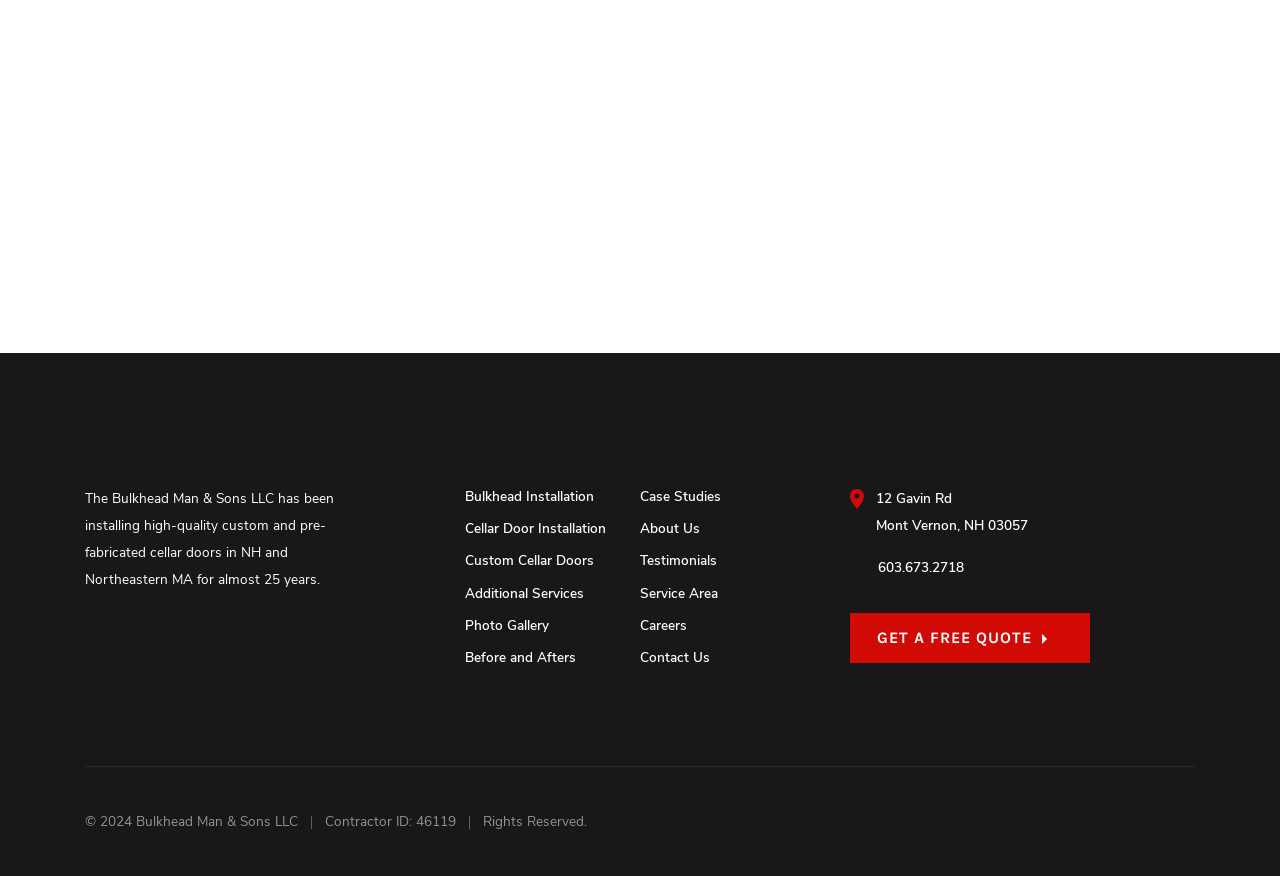Determine the bounding box coordinates for the area that needs to be clicked to fulfill this task: "Click the link to download the free jquery drop down menu navigations". The coordinates must be given as four float numbers between 0 and 1, i.e., [left, top, right, bottom].

None